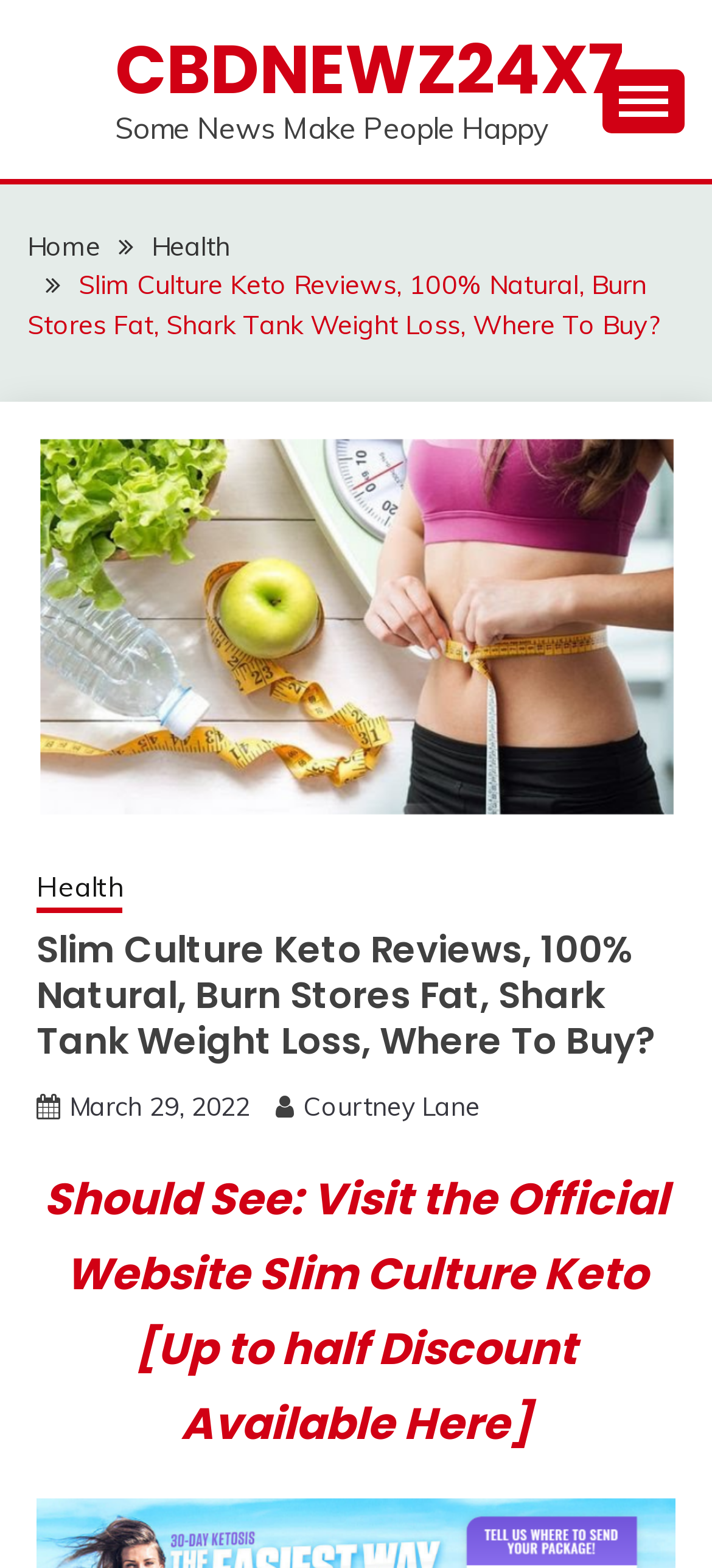Pinpoint the bounding box coordinates of the clickable element needed to complete the instruction: "click on the menu". The coordinates should be provided as four float numbers between 0 and 1: [left, top, right, bottom].

None